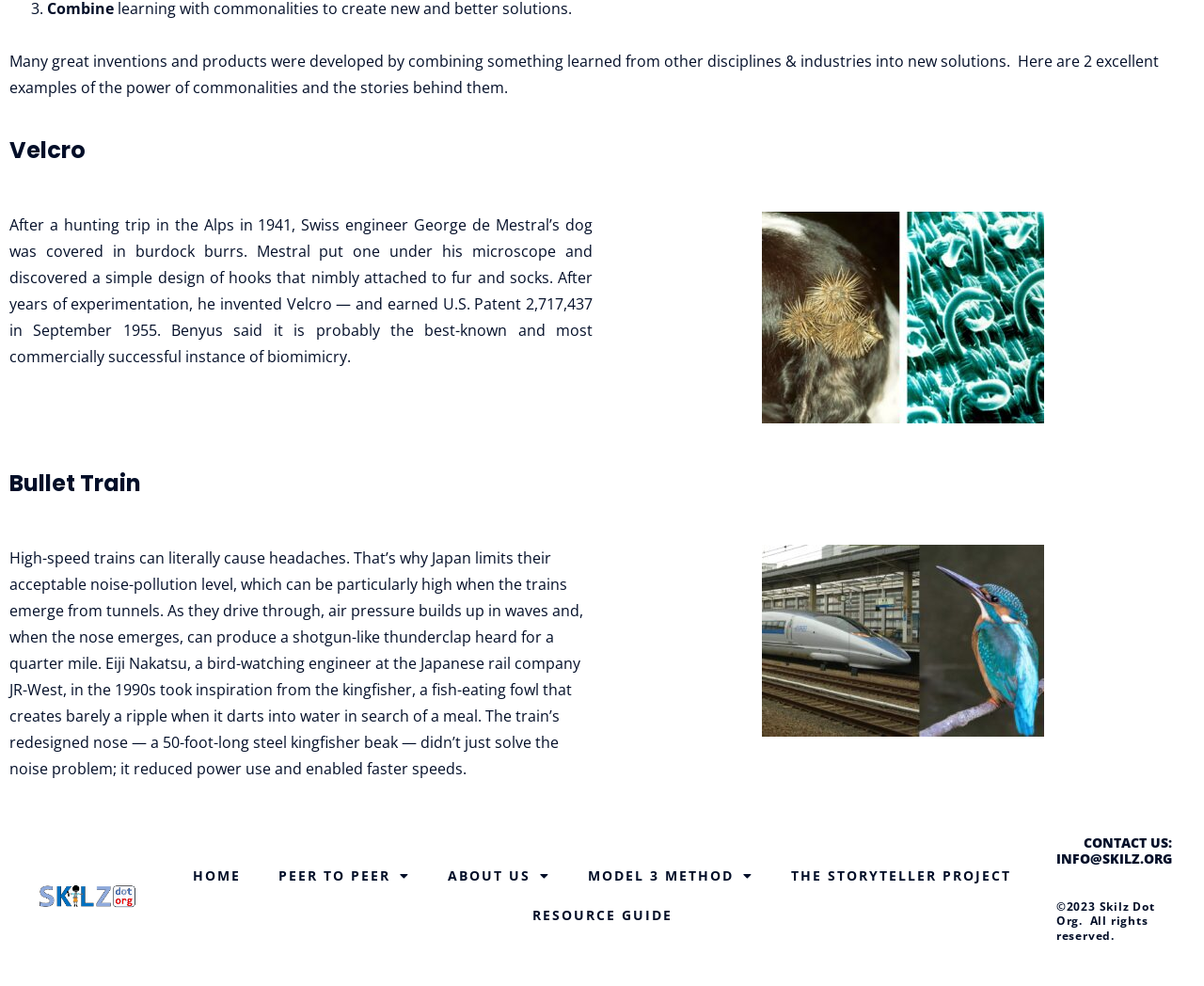What is the name of the engineer who invented Velcro?
Refer to the image and provide a one-word or short phrase answer.

George de Mestral